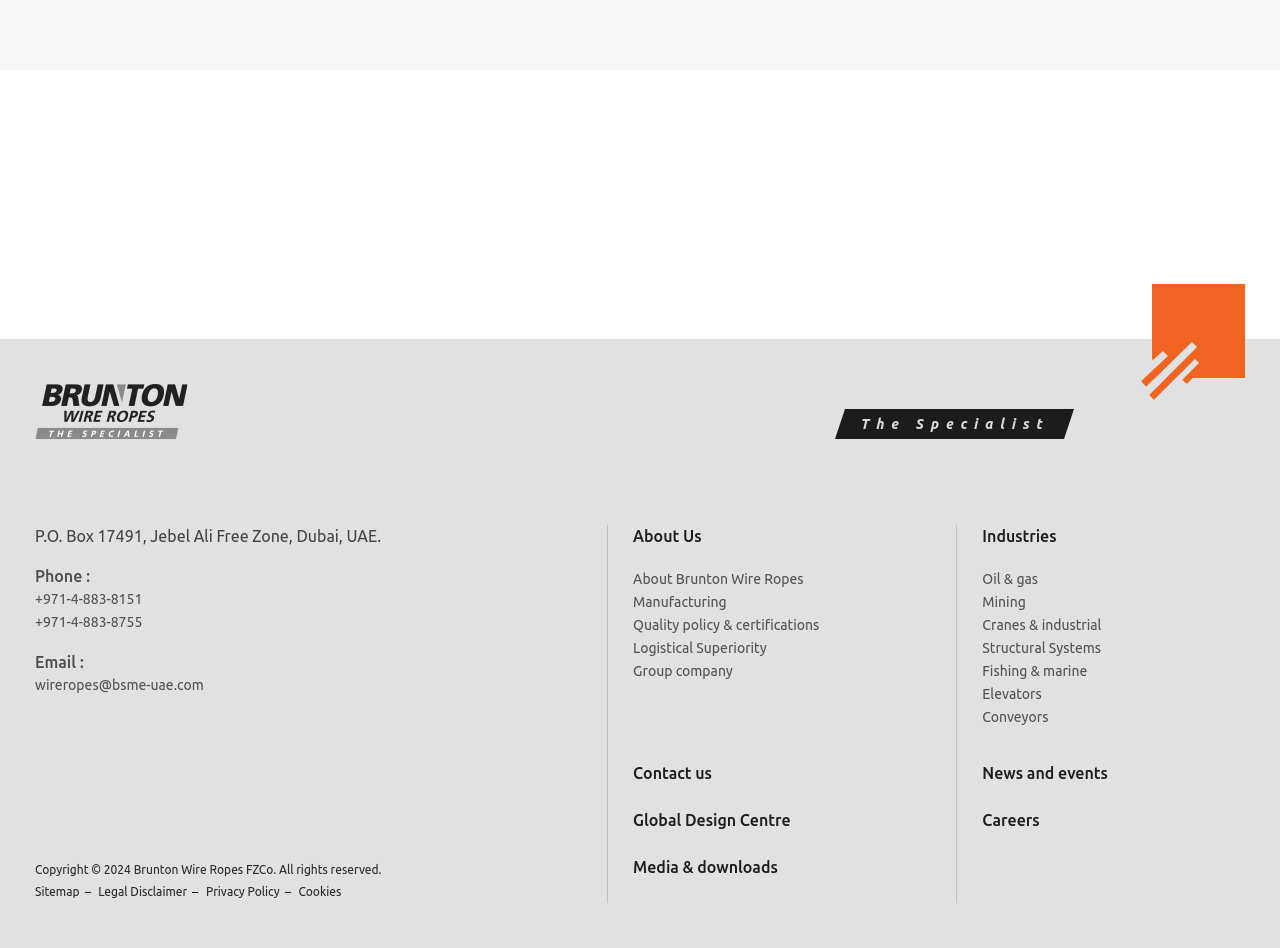Can you find the bounding box coordinates of the area I should click to execute the following instruction: "Visit 'About Brunton Wire Ropes'"?

[0.495, 0.602, 0.628, 0.619]